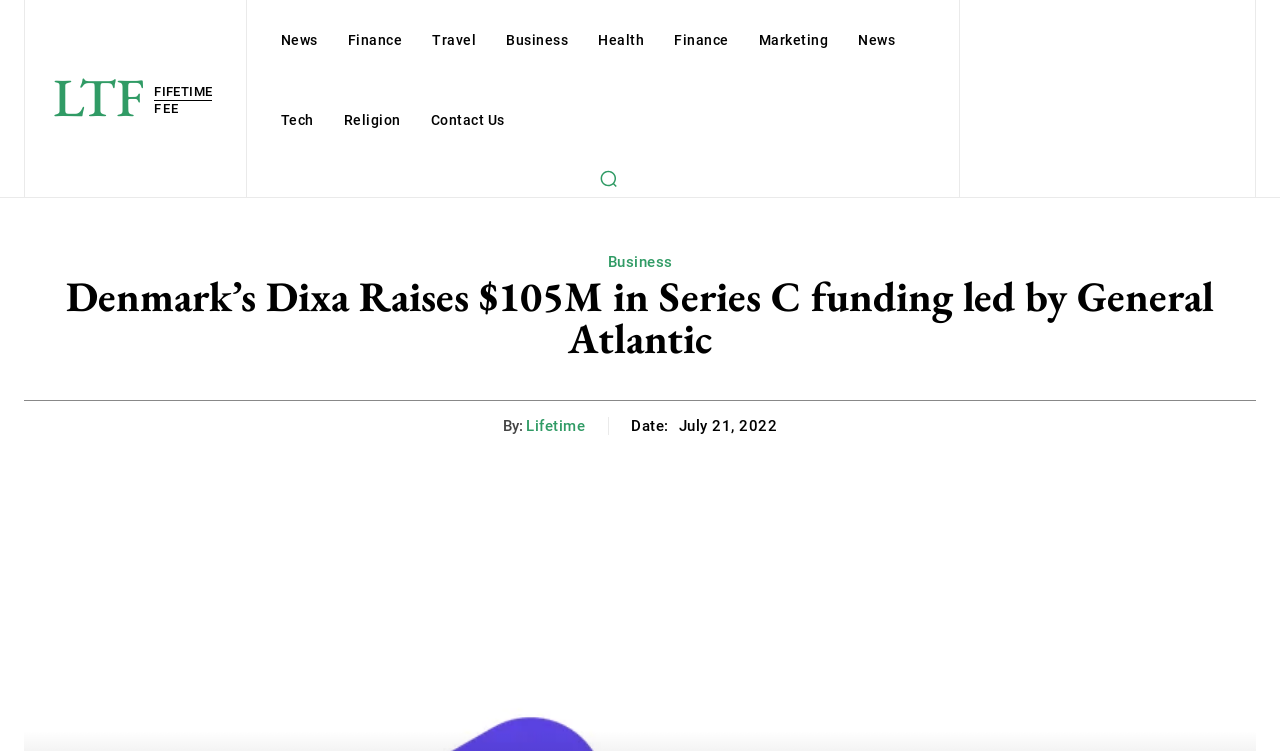Please identify the bounding box coordinates of where to click in order to follow the instruction: "Click on the 'Contact Us' link".

[0.329, 0.107, 0.402, 0.213]